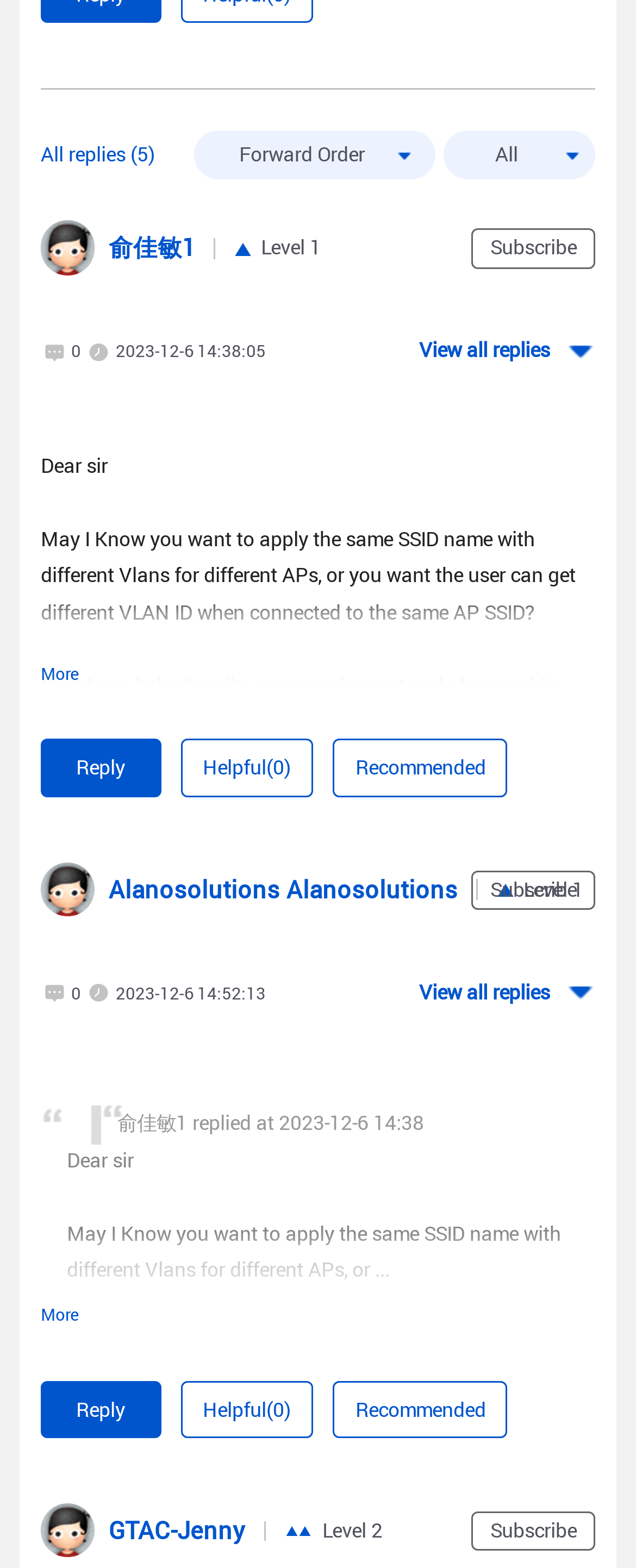Given the element description Alanosolutions Alanosolutions, specify the bounding box coordinates of the corresponding UI element in the format (top-left x, top-left y, bottom-right x, bottom-right y). All values must be between 0 and 1.

[0.171, 0.557, 0.719, 0.577]